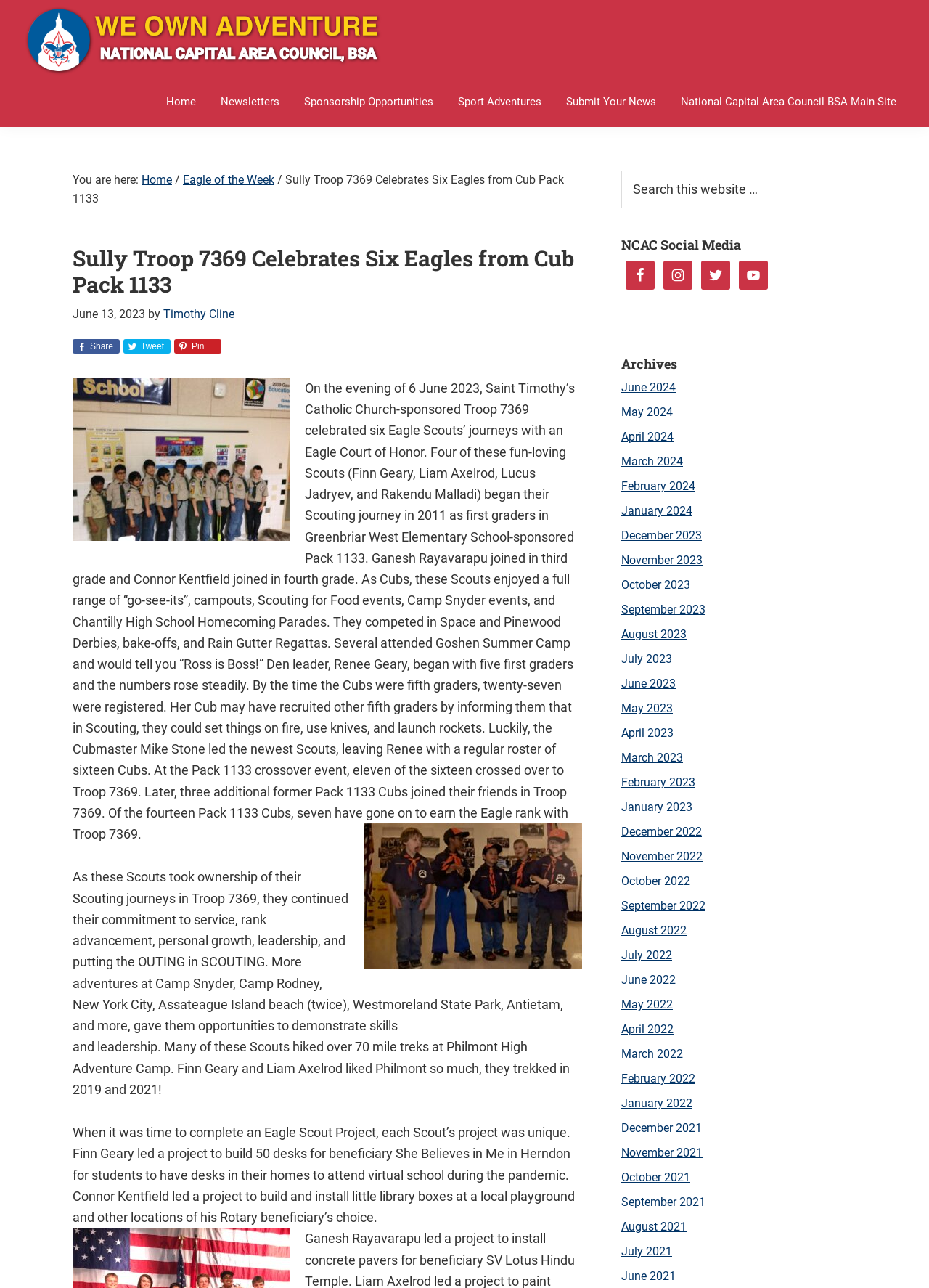Provide your answer in one word or a succinct phrase for the question: 
What is the topic of the article?

Eagle Scouts